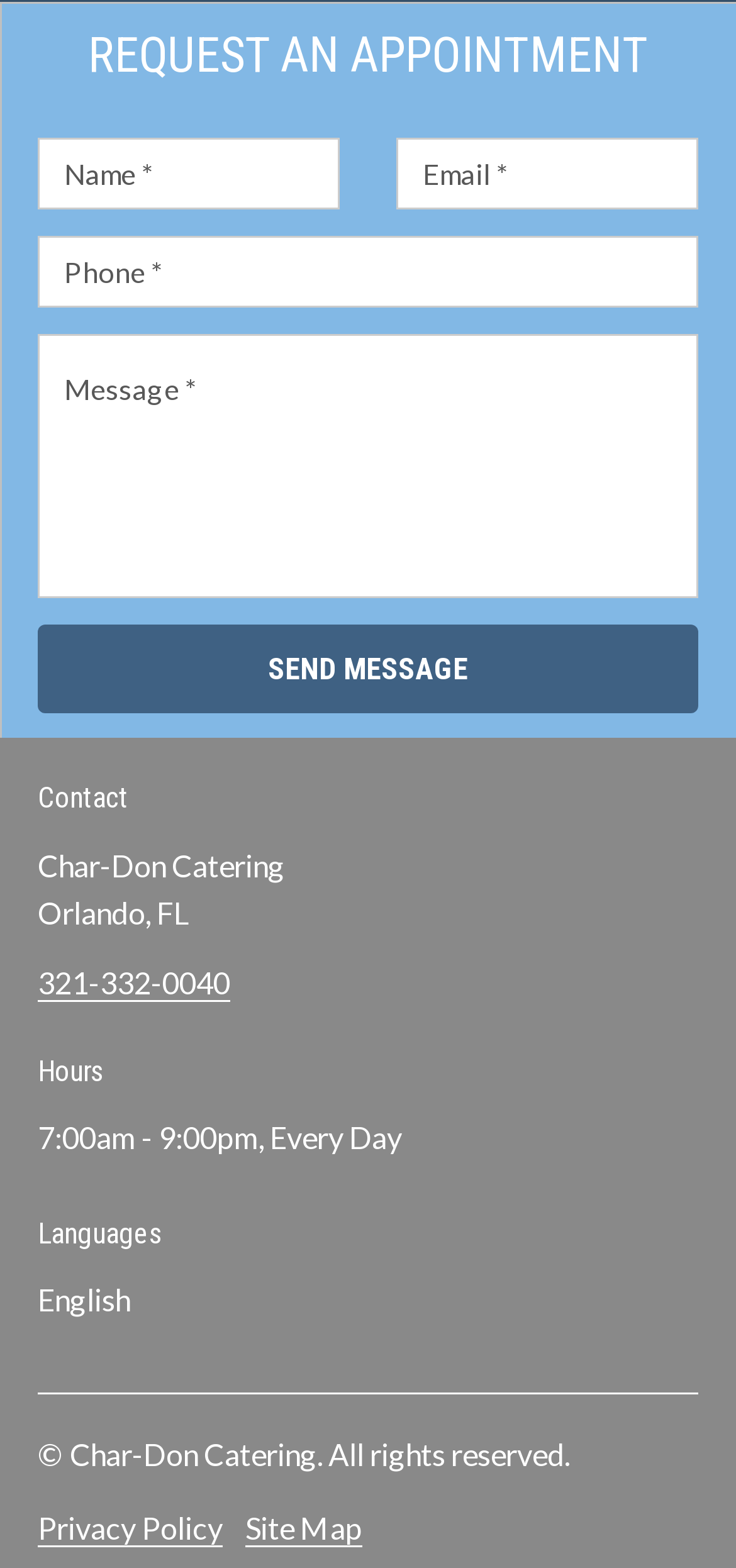Show me the bounding box coordinates of the clickable region to achieve the task as per the instruction: "View the Privacy Policy".

[0.051, 0.963, 0.303, 0.987]